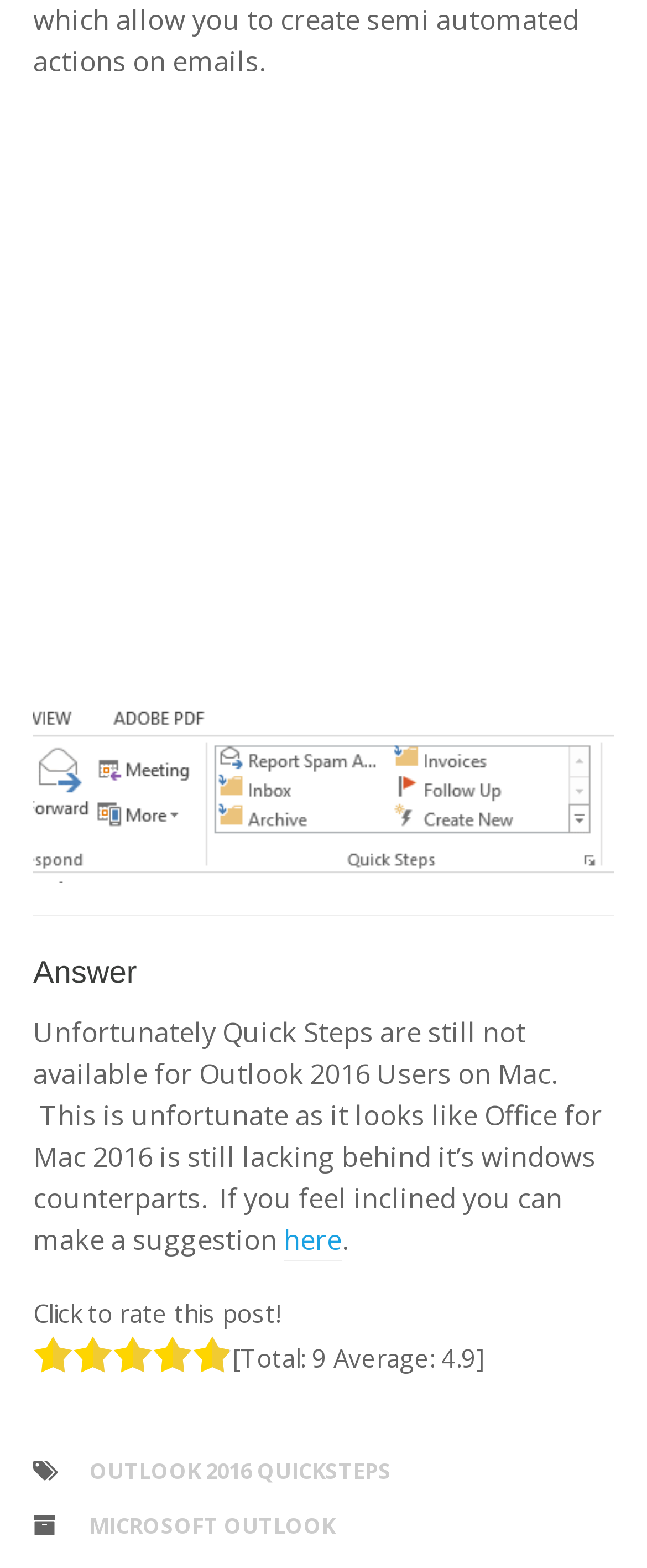Identify the bounding box coordinates of the clickable region necessary to fulfill the following instruction: "Click on here". The bounding box coordinates should be four float numbers between 0 and 1, i.e., [left, top, right, bottom].

[0.438, 0.778, 0.528, 0.805]